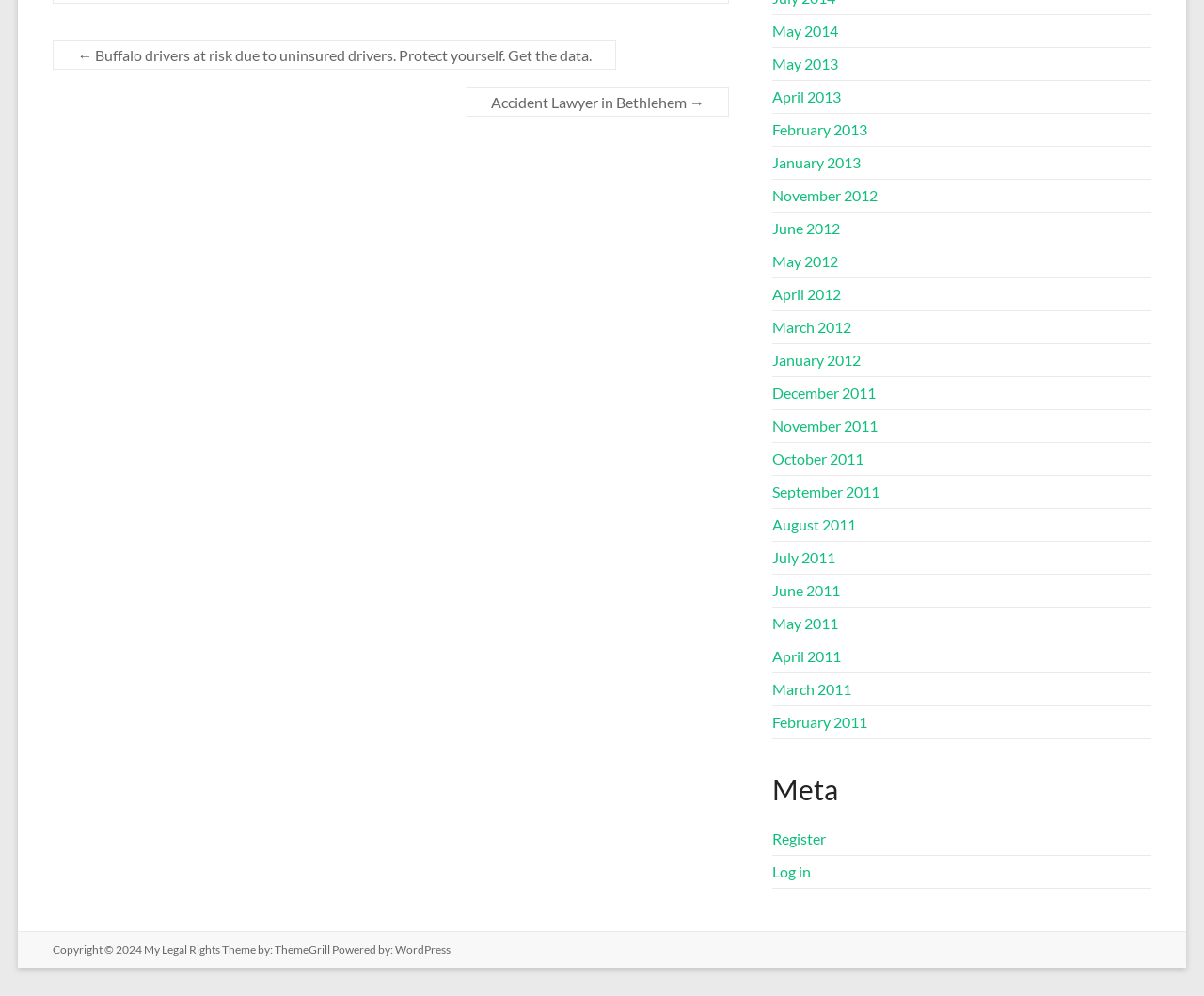Bounding box coordinates are specified in the format (top-left x, top-left y, bottom-right x, bottom-right y). All values are floating point numbers bounded between 0 and 1. Please provide the bounding box coordinate of the region this sentence describes: Accident Lawyer in Bethlehem →

[0.388, 0.088, 0.606, 0.117]